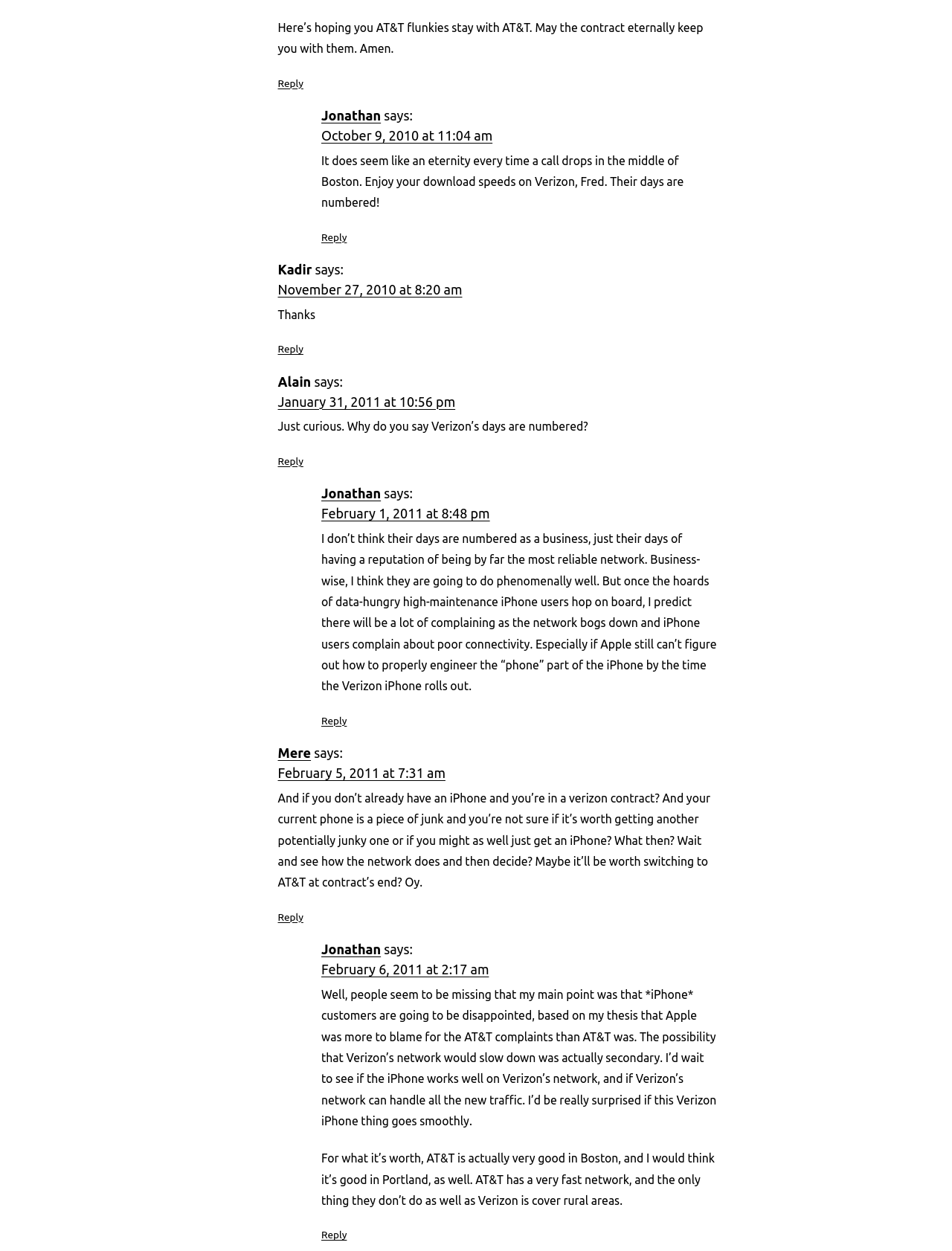Please mark the clickable region by giving the bounding box coordinates needed to complete this instruction: "Reply to Kadir".

[0.292, 0.274, 0.319, 0.284]